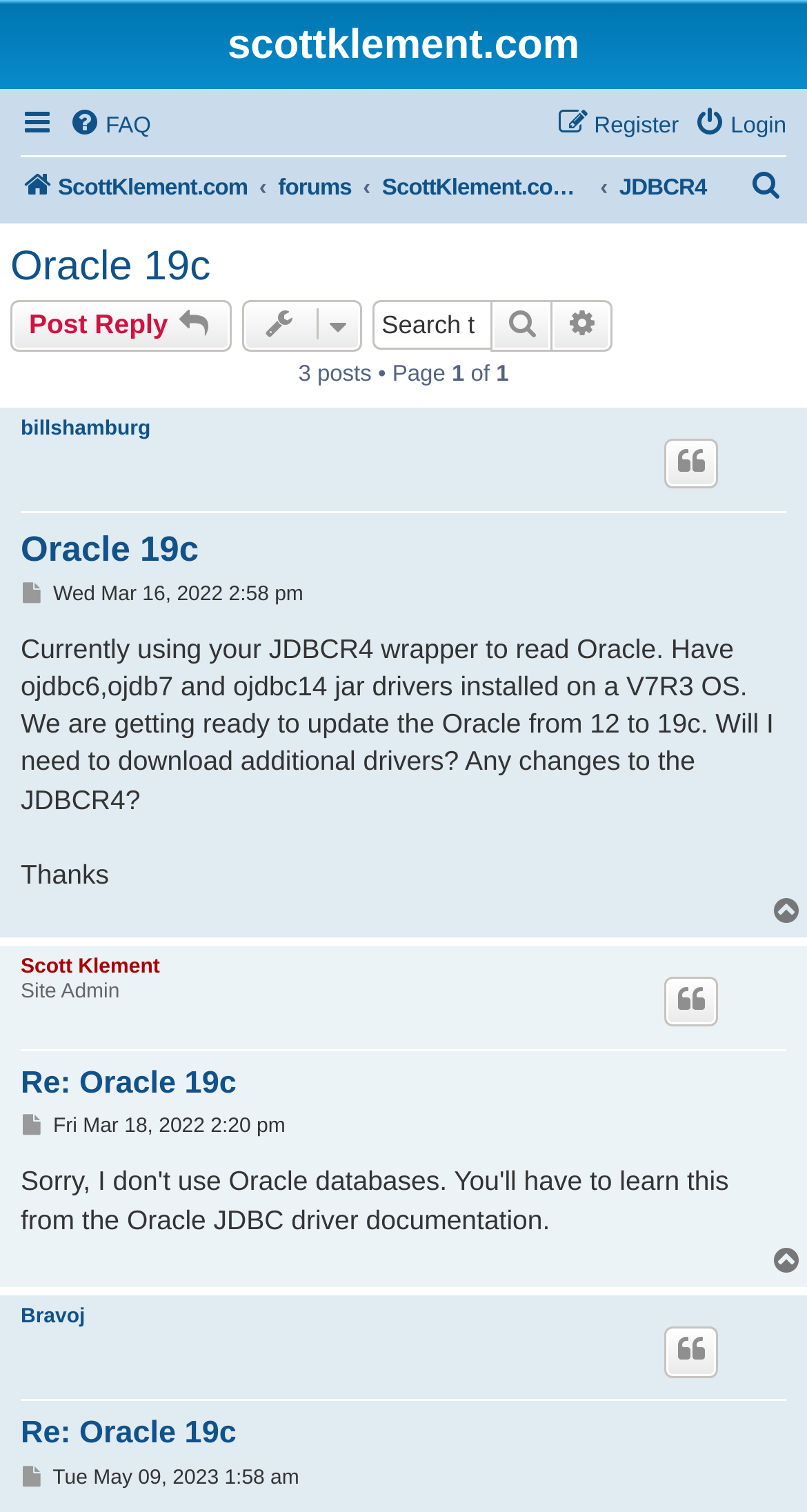Provide the bounding box coordinates of the section that needs to be clicked to accomplish the following instruction: "Post a reply."

[0.013, 0.199, 0.287, 0.232]